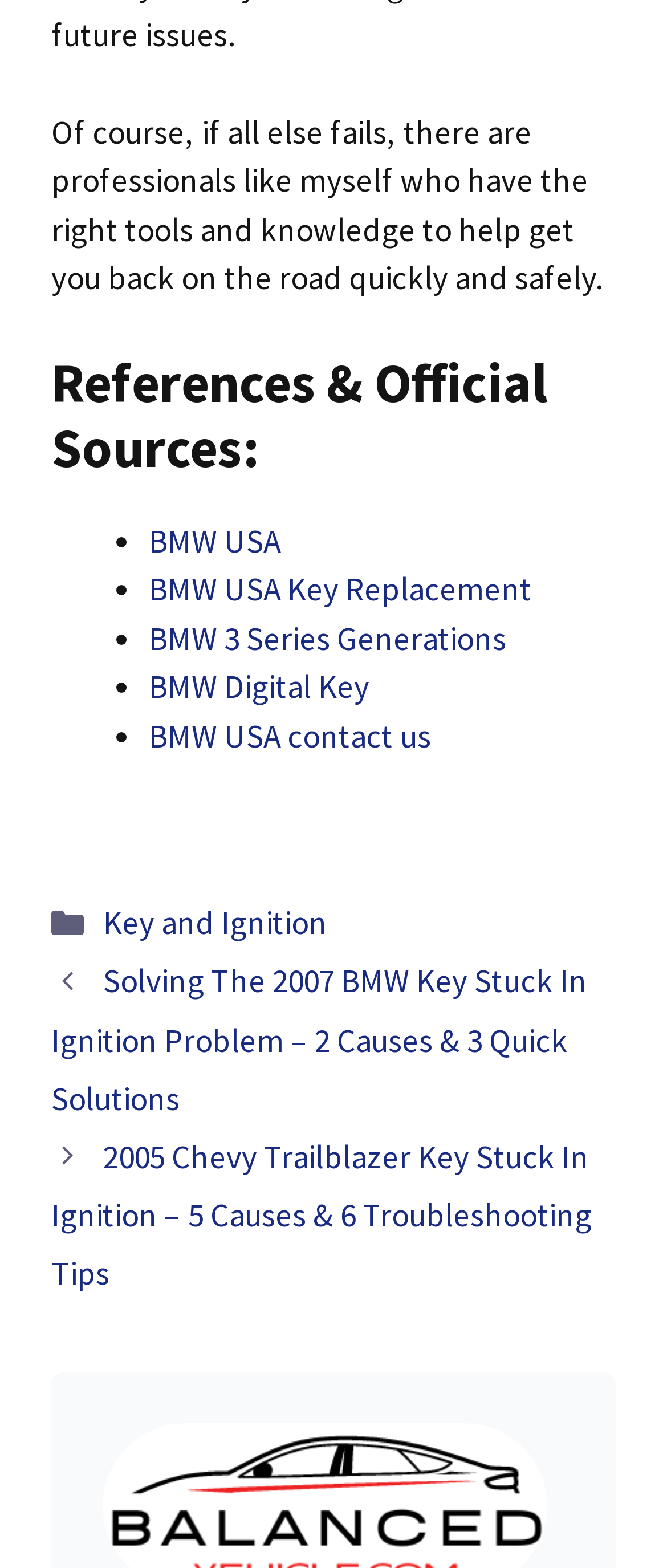How many links are in the references section?
Look at the image and answer the question with a single word or phrase.

5